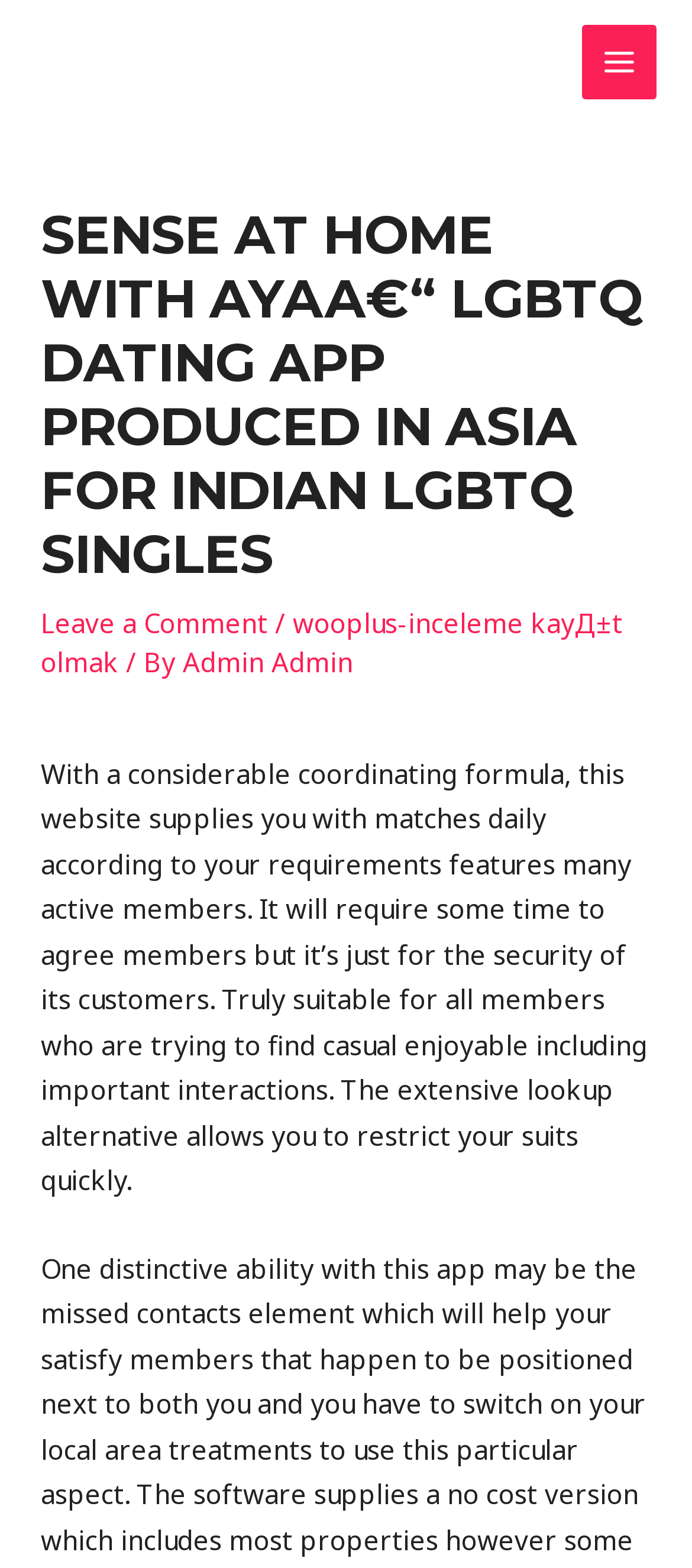What type of relationships can be found on this app?
Give a comprehensive and detailed explanation for the question.

The webpage mentions that the app is suitable for all members who are trying to find casual fun including important interactions, indicating that the app caters to users looking for both casual and meaningful relationships.